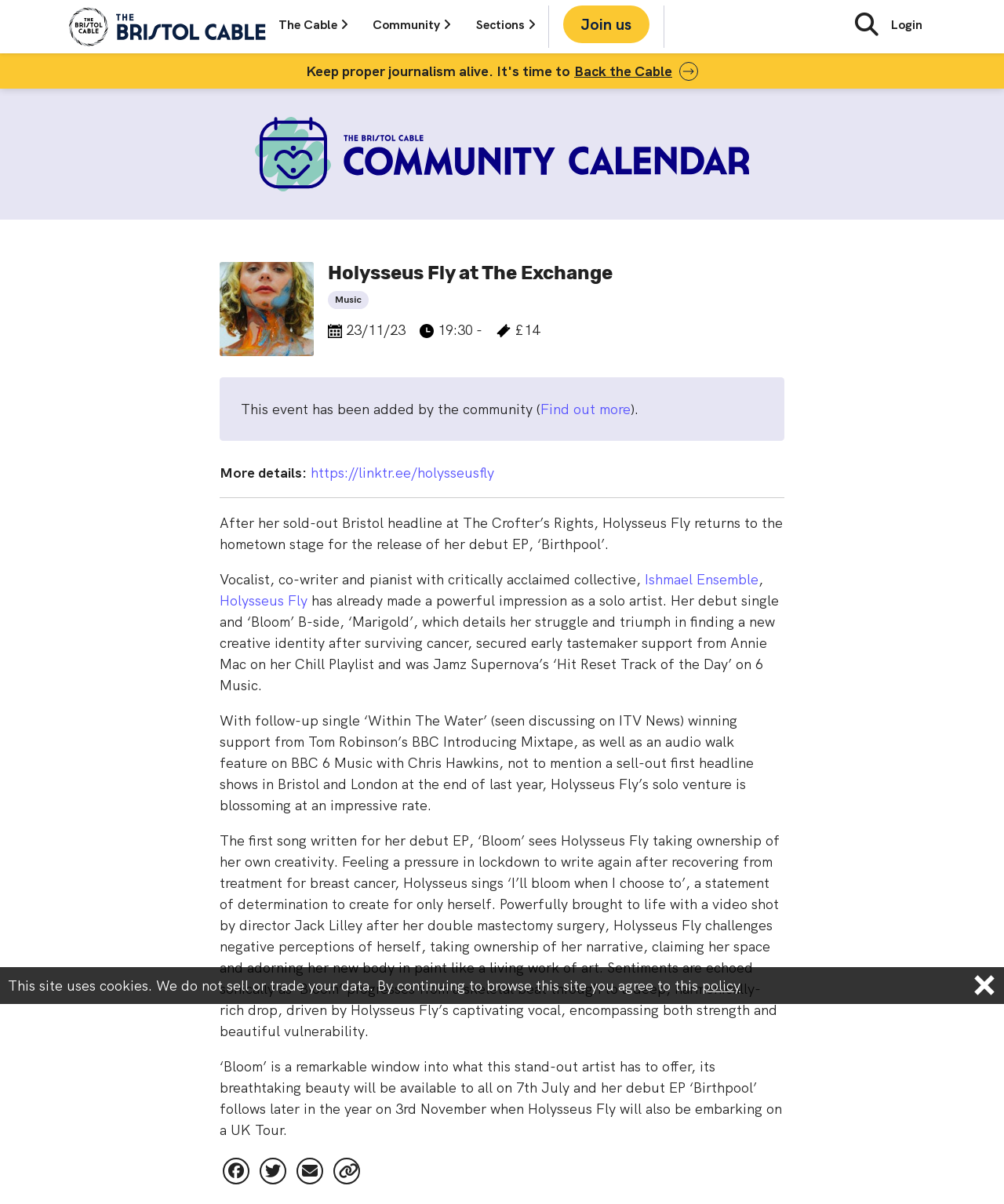Please provide a short answer using a single word or phrase for the question:
What is the name of the EP being released?

Birthpool